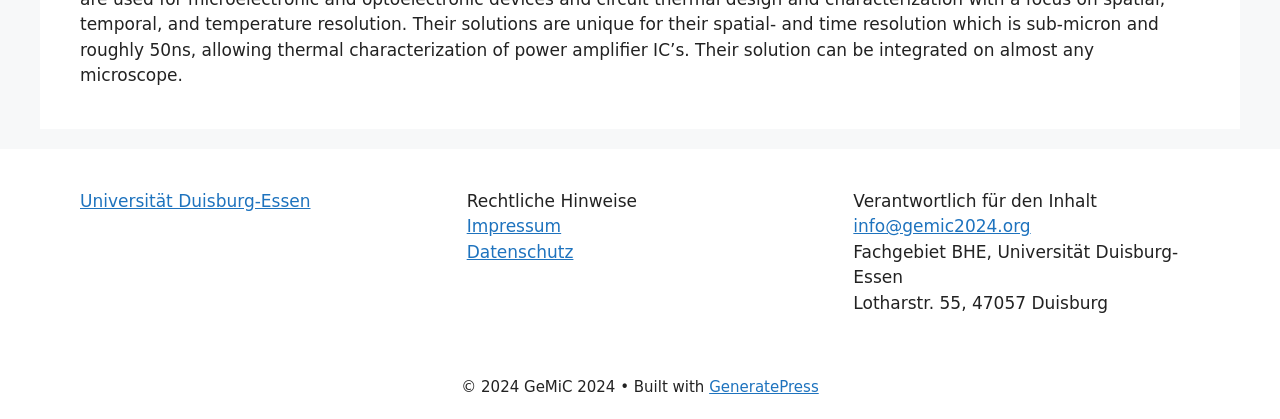What is the name of the website builder?
Refer to the image and give a detailed answer to the question.

I found the answer by looking at the link element with the text 'GeneratePress' which is a child of the contentinfo element, and assuming that it is the website builder.